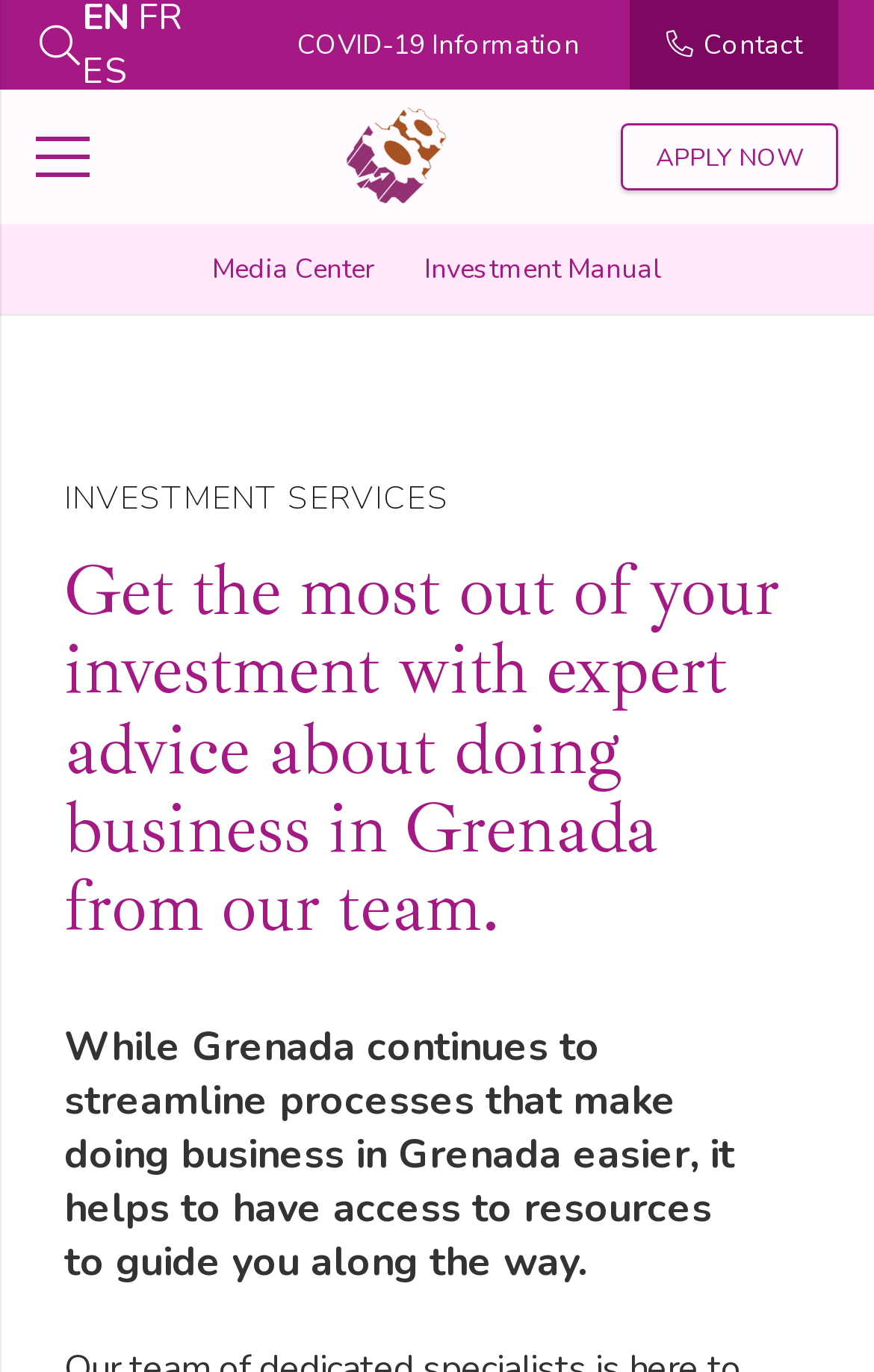Identify and provide the bounding box coordinates of the UI element described: "parent_node: ABOUT aria-label="Menu"". The coordinates should be formatted as [left, top, right, bottom], with each number being a float between 0 and 1.

[0.008, 0.073, 0.135, 0.155]